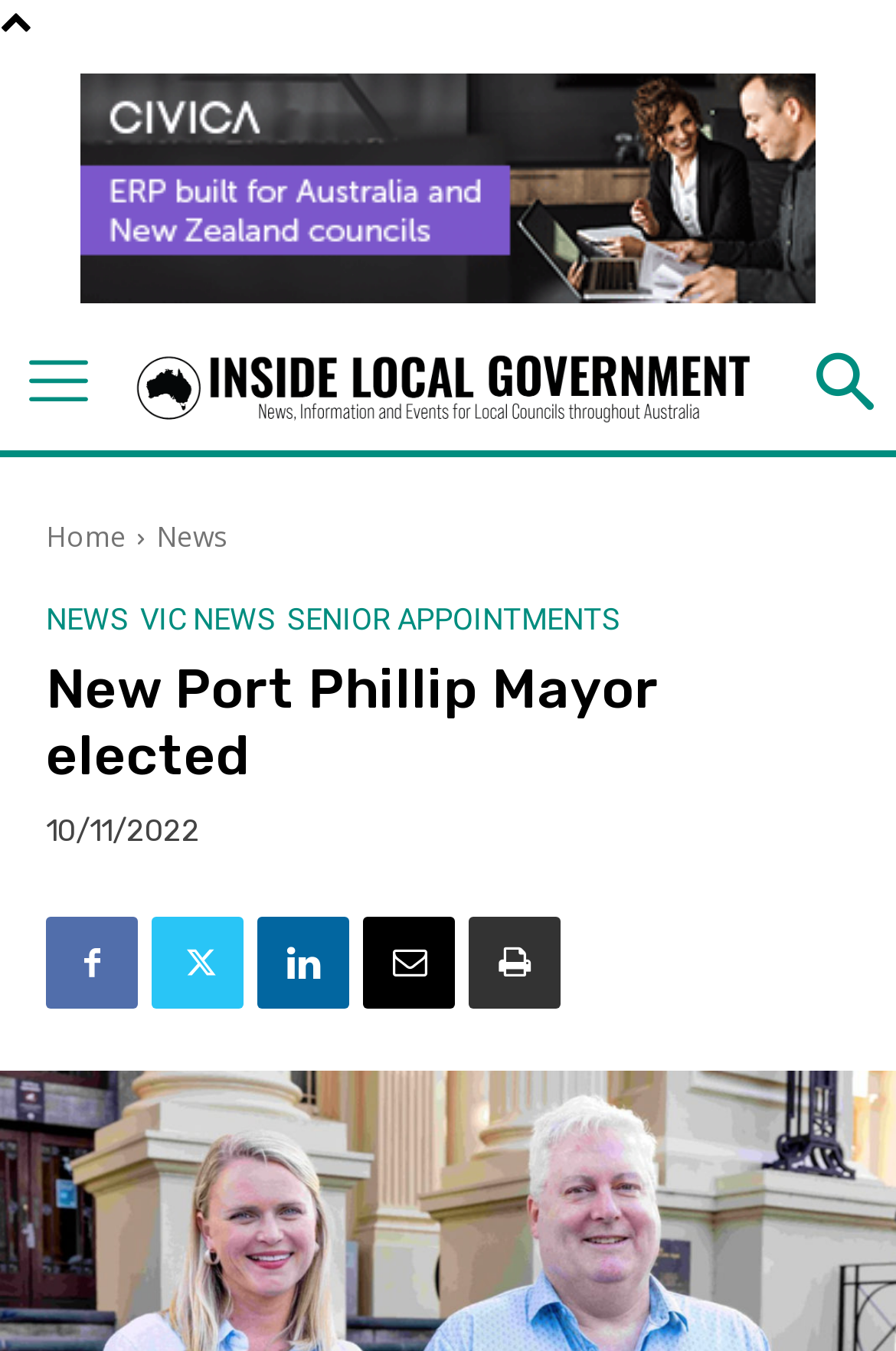Find the bounding box coordinates of the clickable area that will achieve the following instruction: "Check out article about The Advantages of Plastic Bulk Shipping Containers".

None